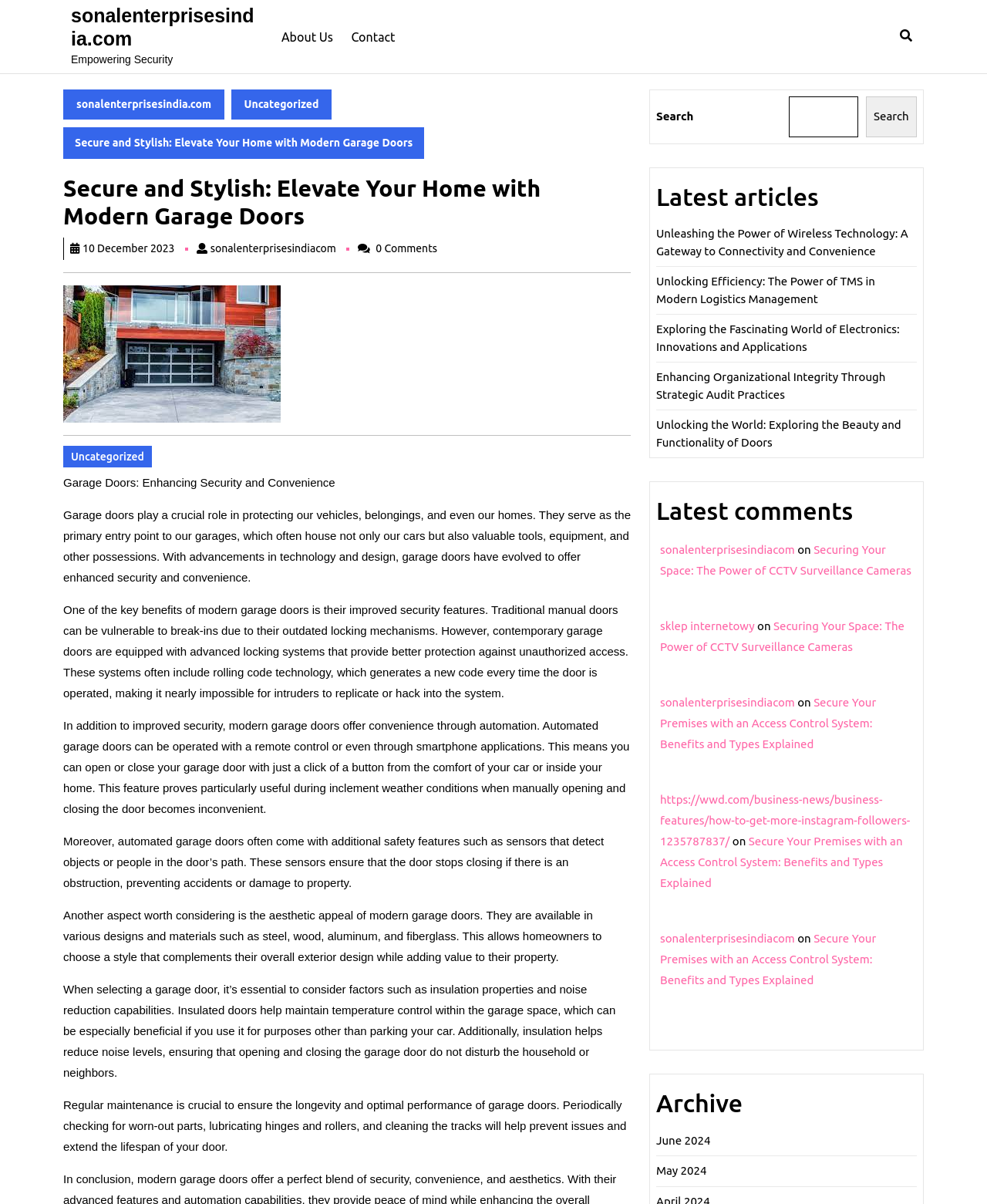What is the benefit of modern garage doors in terms of security?
Using the image, answer in one word or phrase.

Improved security features